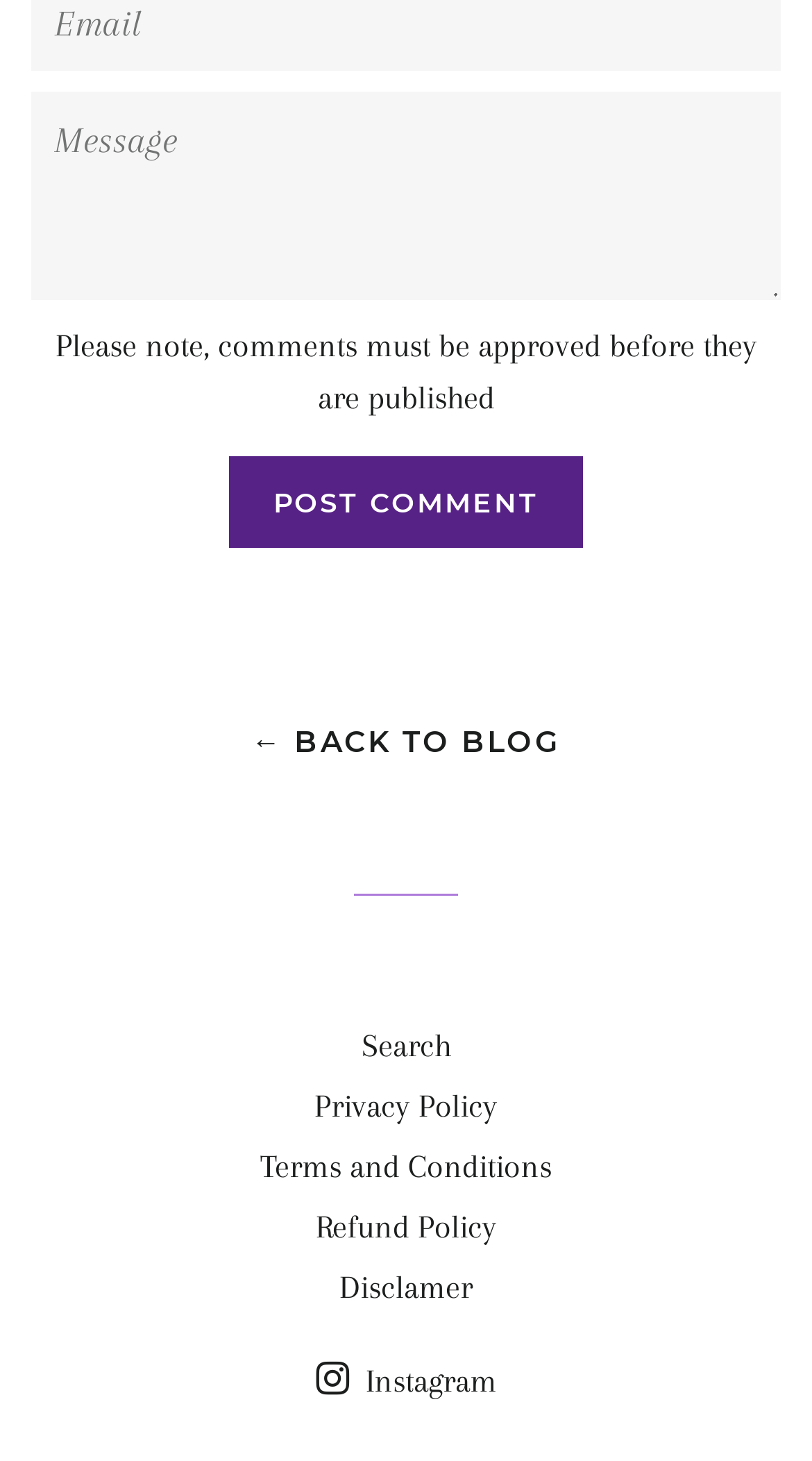What is the function of the button?
Provide a detailed answer to the question using information from the image.

The button is labeled as 'Post comment' and is located below the textbox, suggesting that it is used to submit the comment or message entered in the textbox.